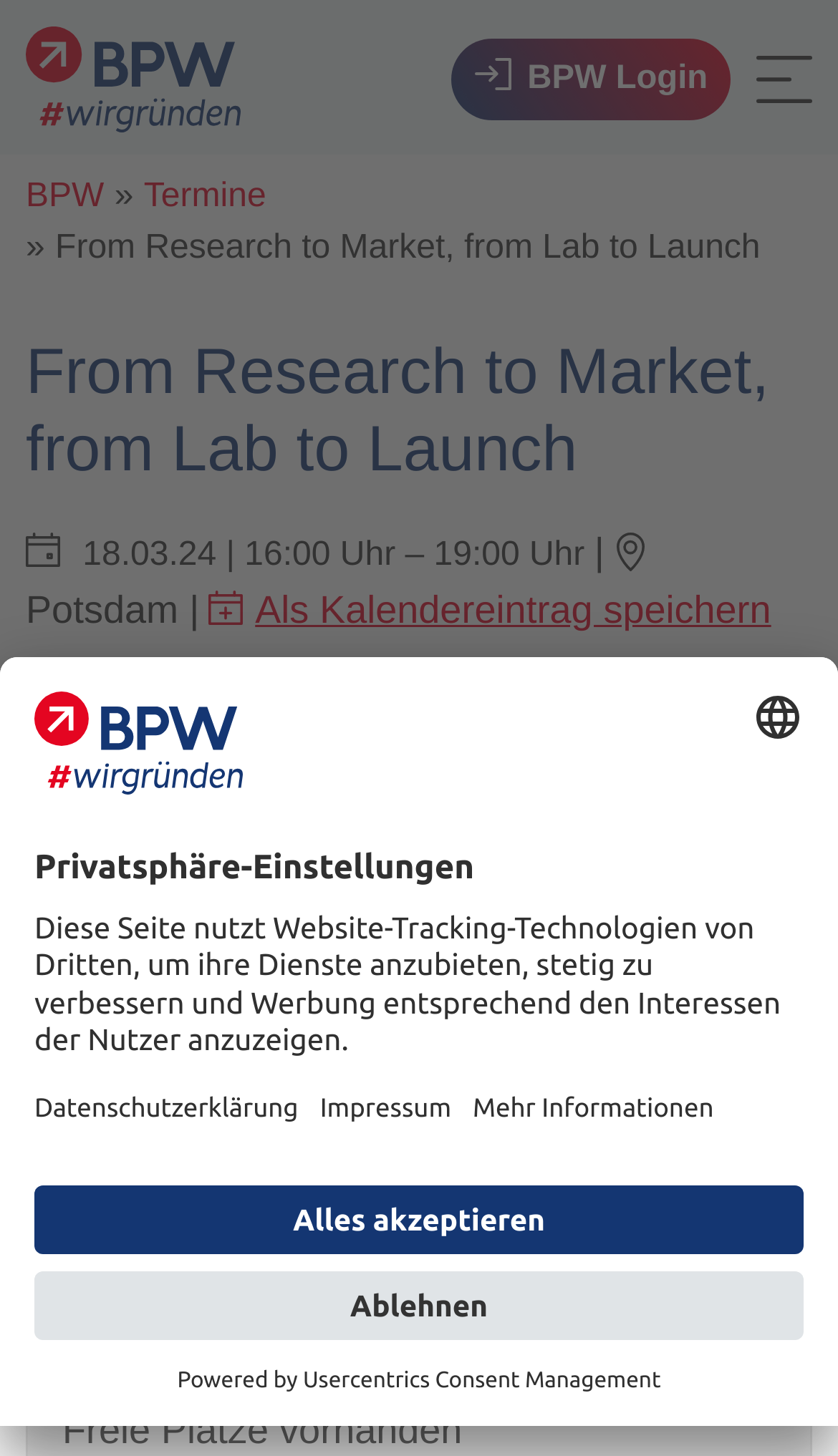Offer an extensive depiction of the webpage and its key elements.

The webpage is about the Businessplan-Wettbewerb Berlin-Brandenburg, which helps entrepreneurs with free offers to make starting their own business easier. 

At the top left corner, there is a logo of BPW, and next to it, there is a navigation menu with a link to "BPW Login" and a toggle button to expand or collapse the menu. Below the navigation menu, there is a breadcrumb navigation with links to "BPW" and "Termine", and a heading that reads "From Research to Market, from Lab to Launch". 

Below the heading, there is a section with details about an event, including the date, time, and location, which is Potsdam. There is also a link to save the event as a calendar entry. 

The main content of the page is about the importance of early optimization and detailed project plans for success, with a heading "Anmeldung" and a paragraph of text explaining that registration is required for the event. There is also a notice that there are free places available. 

At the bottom left corner, there is a button to open privacy settings, which opens a modal dialog with a logo of BPW, a heading "Privatsphäre-Einstellungen", and a paragraph of text explaining that the website uses tracking technologies from third parties. There are also buttons to select a language, open the data protection declaration, open the imprint, and get more information. 

At the very bottom of the page, there are two buttons to accept or decline the privacy settings, and a notice that the website is powered by Usercentrics Consent Management.